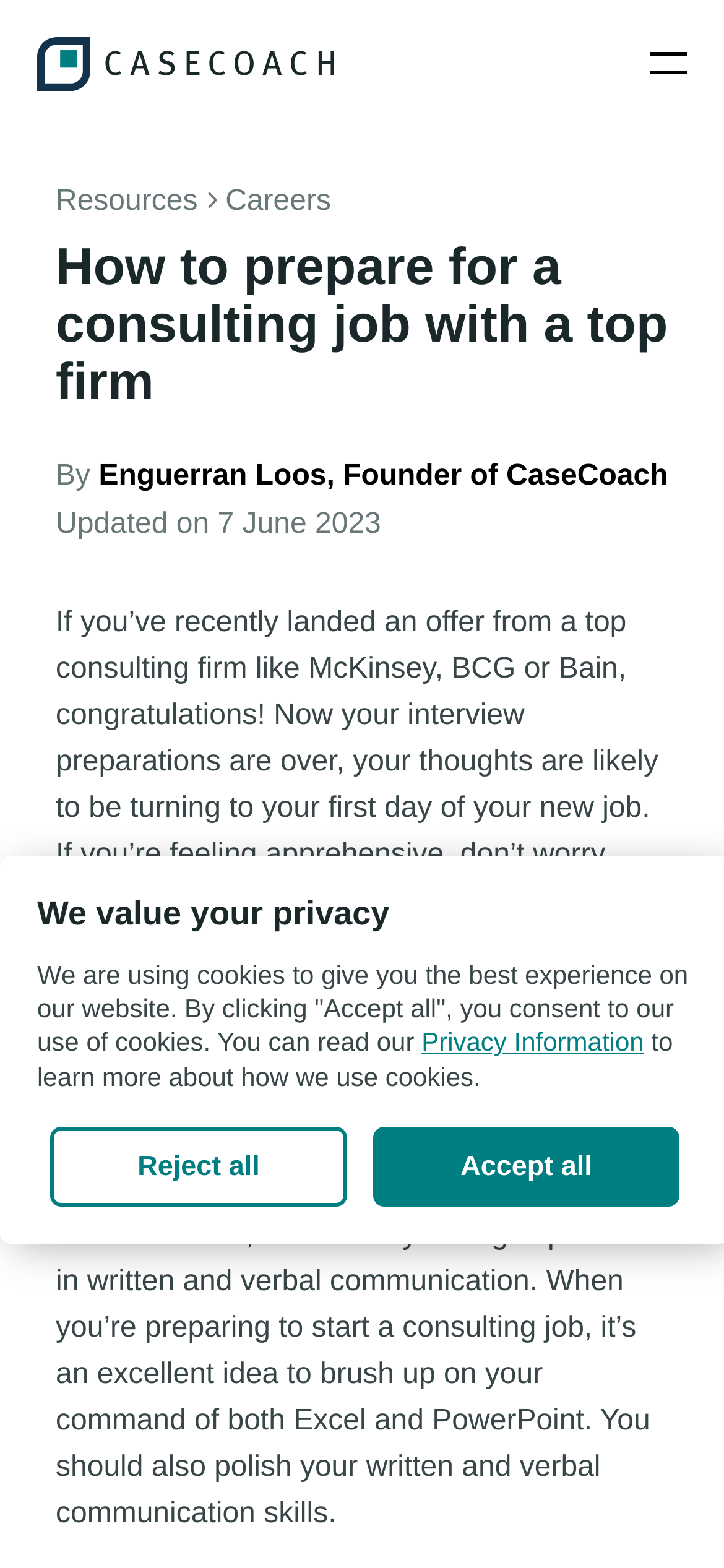Reply to the question with a brief word or phrase: What software tools should a consultant be familiar with?

Excel and PowerPoint